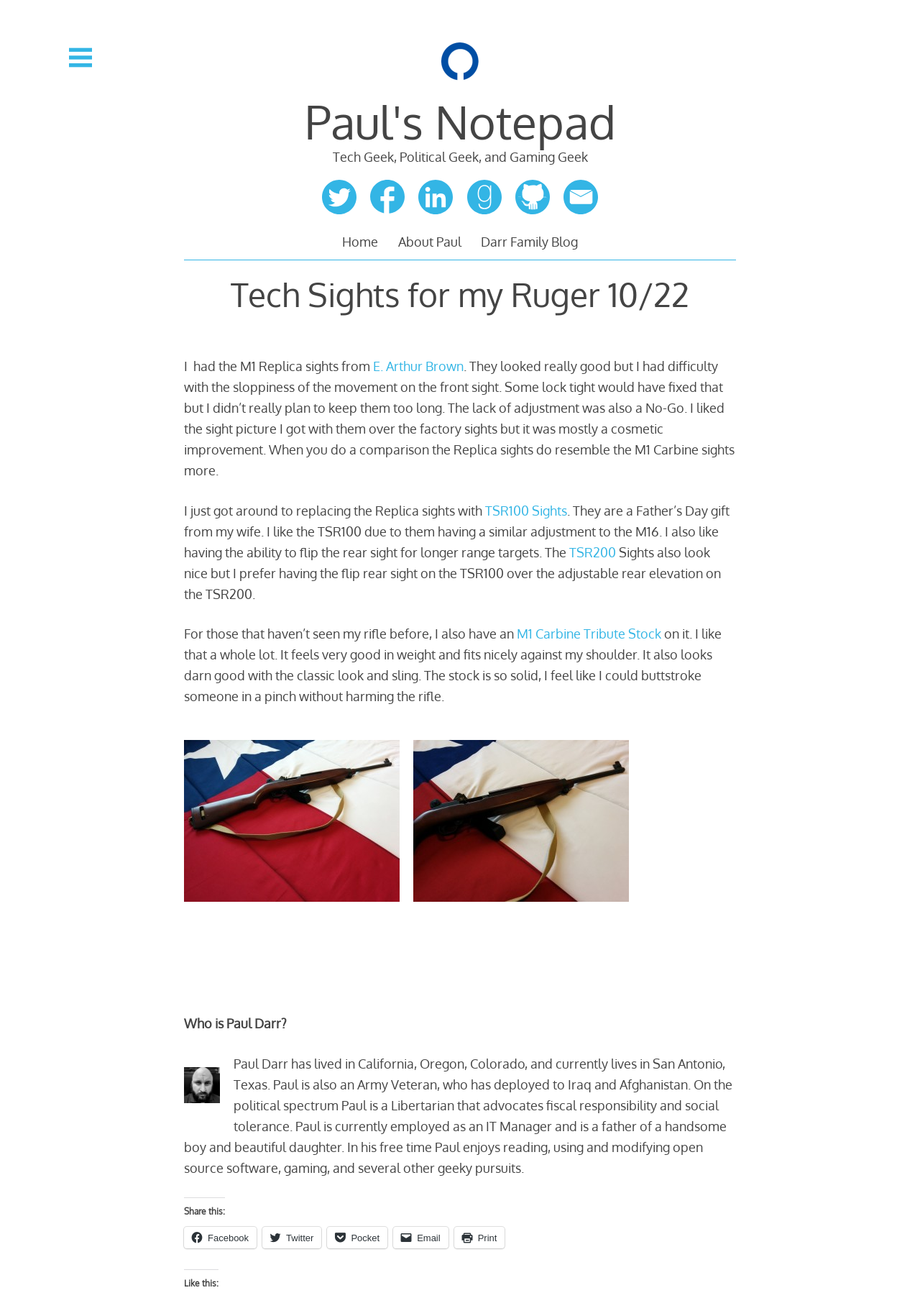Create a full and detailed caption for the entire webpage.

The webpage is a personal blog titled "Tech Sights for my Ruger 10/22 – Paul's Notepad". At the top, there is a button to show the sidebar, accompanied by an image. Below this, there is a heading with the title of the blog, "Paul's Notepad", which is also a link. Next to it, there is a heading that describes the author as a "Tech Geek, Political Geek, and Gaming Geek".

On the left side, there are several links with accompanying images, which appear to be navigation links or social media profiles. Below these, there is a main content area that starts with a heading "Tech Sights for my Ruger 10/22". The content is a personal blog post that discusses the author's experience with different sights for their Ruger 10/22 rifle. The post includes several paragraphs of text, with links to specific products and brands mentioned.

There are also several images embedded in the post, including photos of the rifle and its sights. The post is followed by a section that describes the author, Paul Darr, including his background, interests, and employment. At the bottom of the page, there are links to share the post on various social media platforms, as well as a section to like the post.

Throughout the page, there are several headings and links that provide navigation and additional information. The overall layout is organized, with clear headings and concise text.